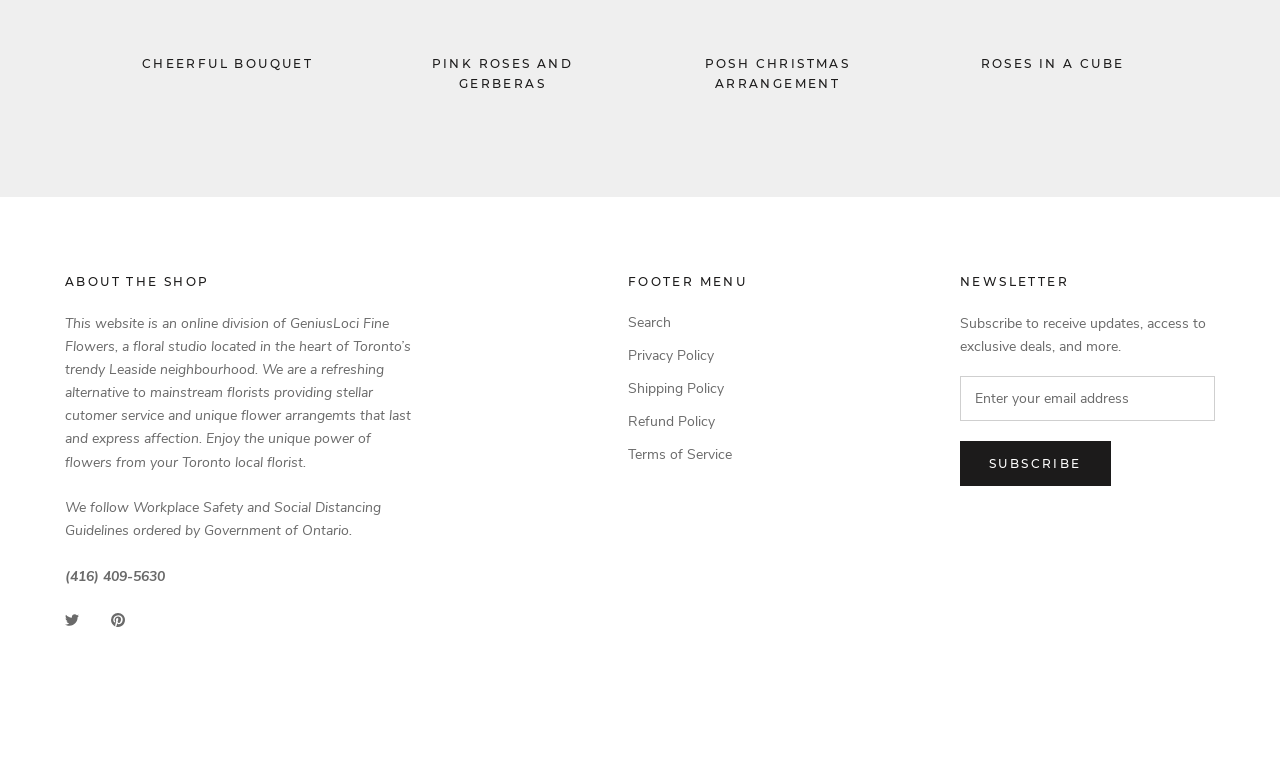Bounding box coordinates should be in the format (top-left x, top-left y, bottom-right x, bottom-right y) and all values should be floating point numbers between 0 and 1. Determine the bounding box coordinate for the UI element described as: Cheerful Bouquet

[0.111, 0.073, 0.245, 0.093]